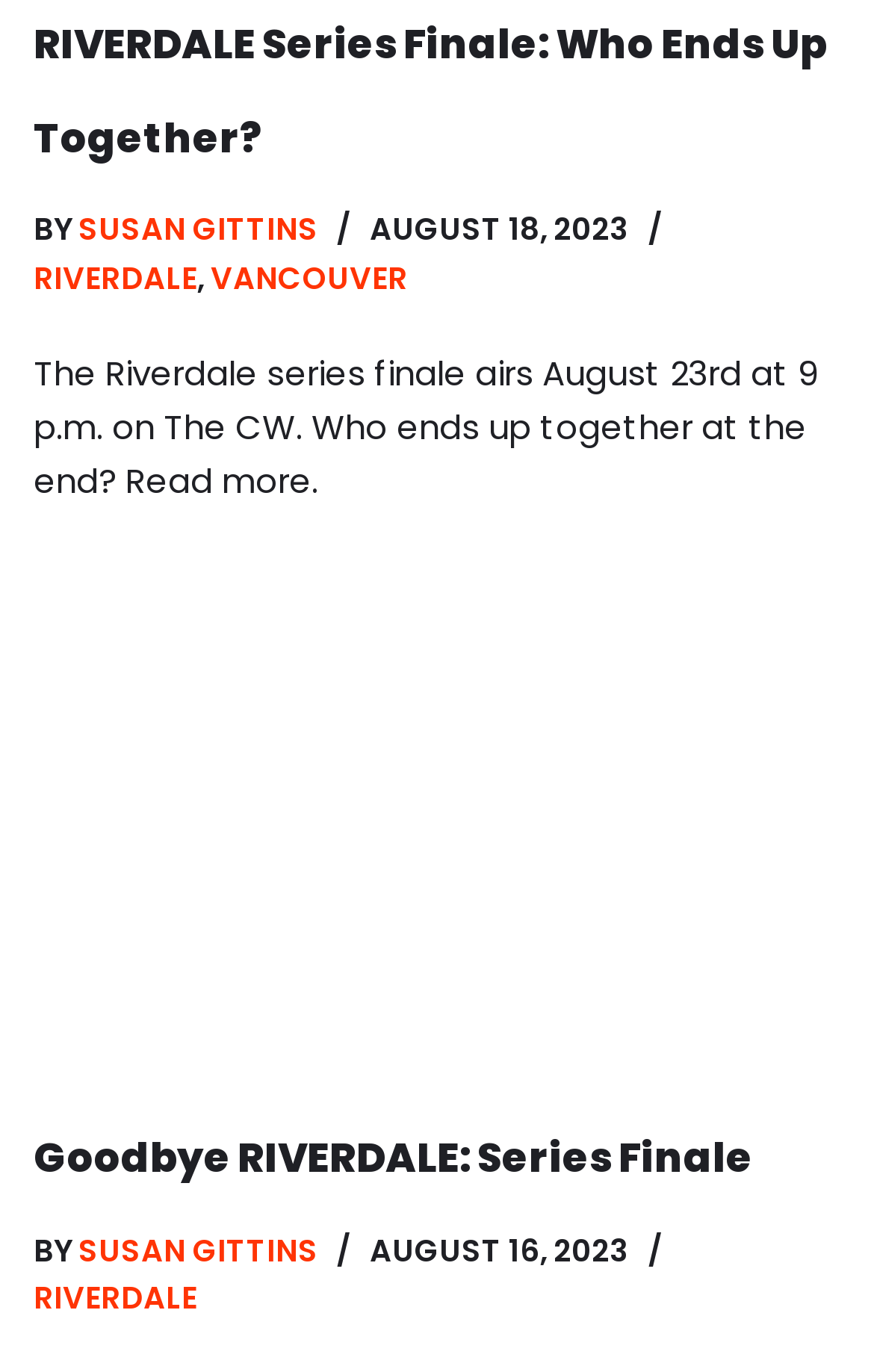Based on the element description "Susan Gittins", predict the bounding box coordinates of the UI element.

[0.09, 0.896, 0.364, 0.927]